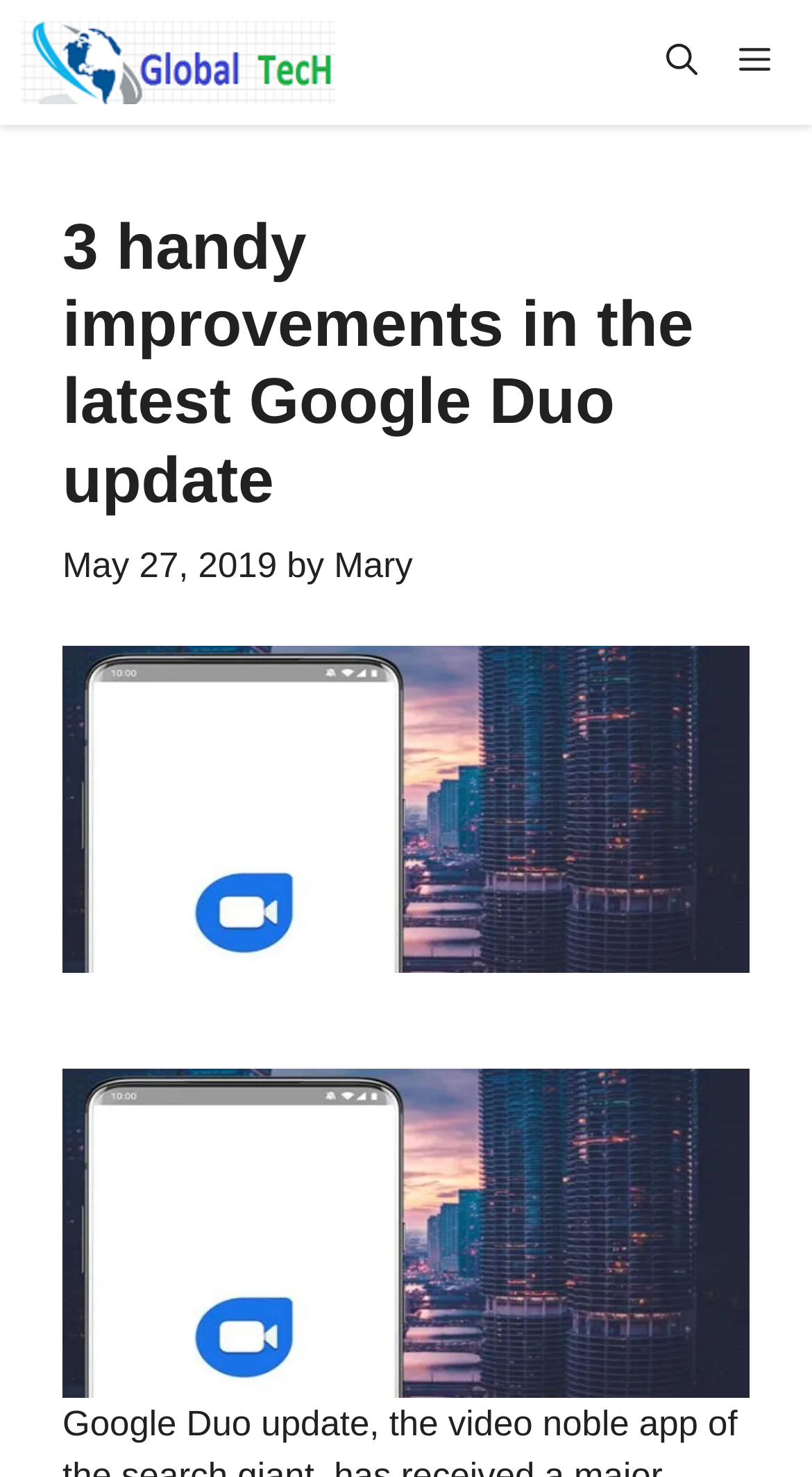Answer the question below with a single word or a brief phrase: 
Who is the author of the article?

Mary